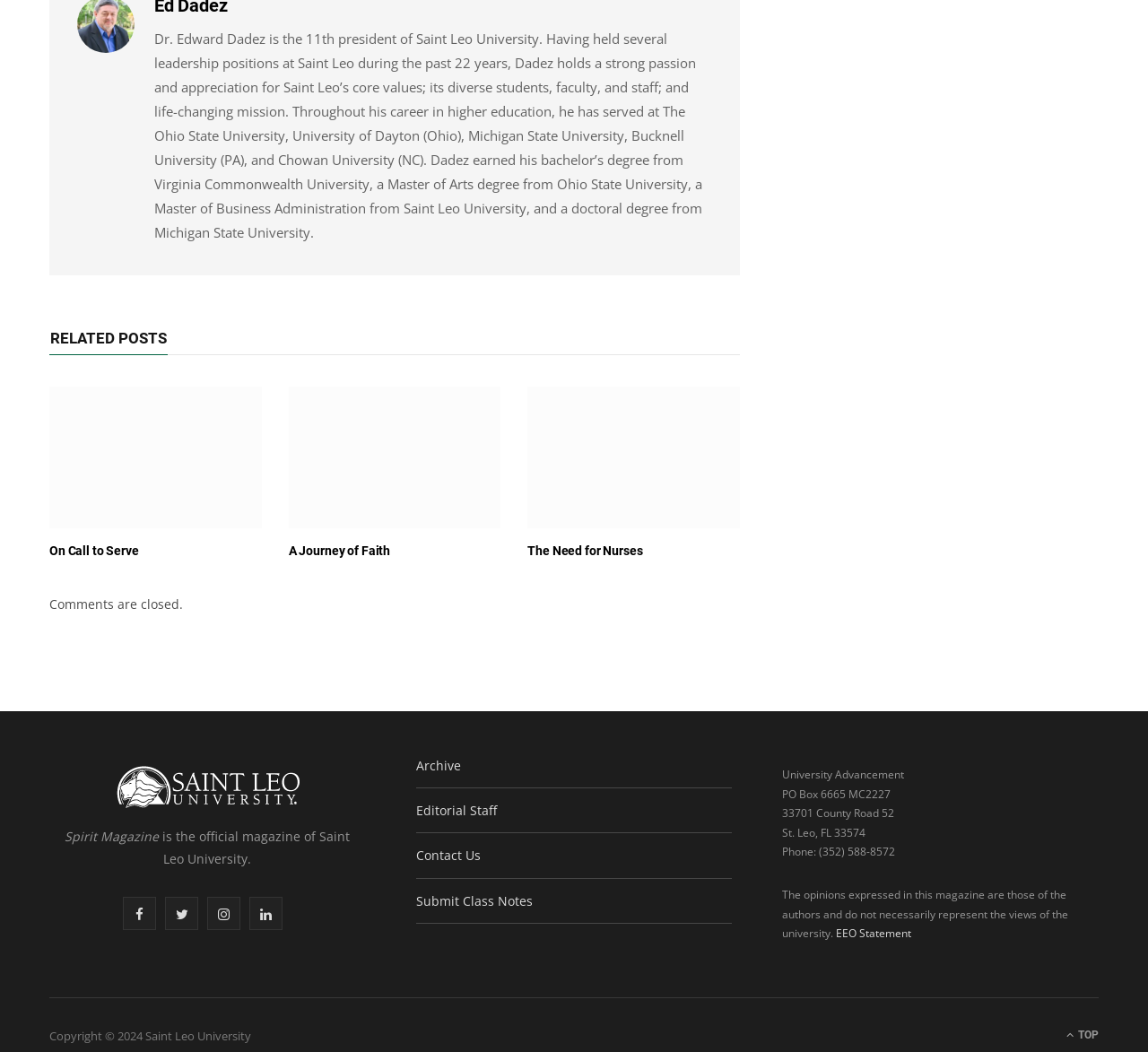Identify the bounding box coordinates for the region to click in order to carry out this instruction: "View Polls Archive". Provide the coordinates using four float numbers between 0 and 1, formatted as [left, top, right, bottom].

None